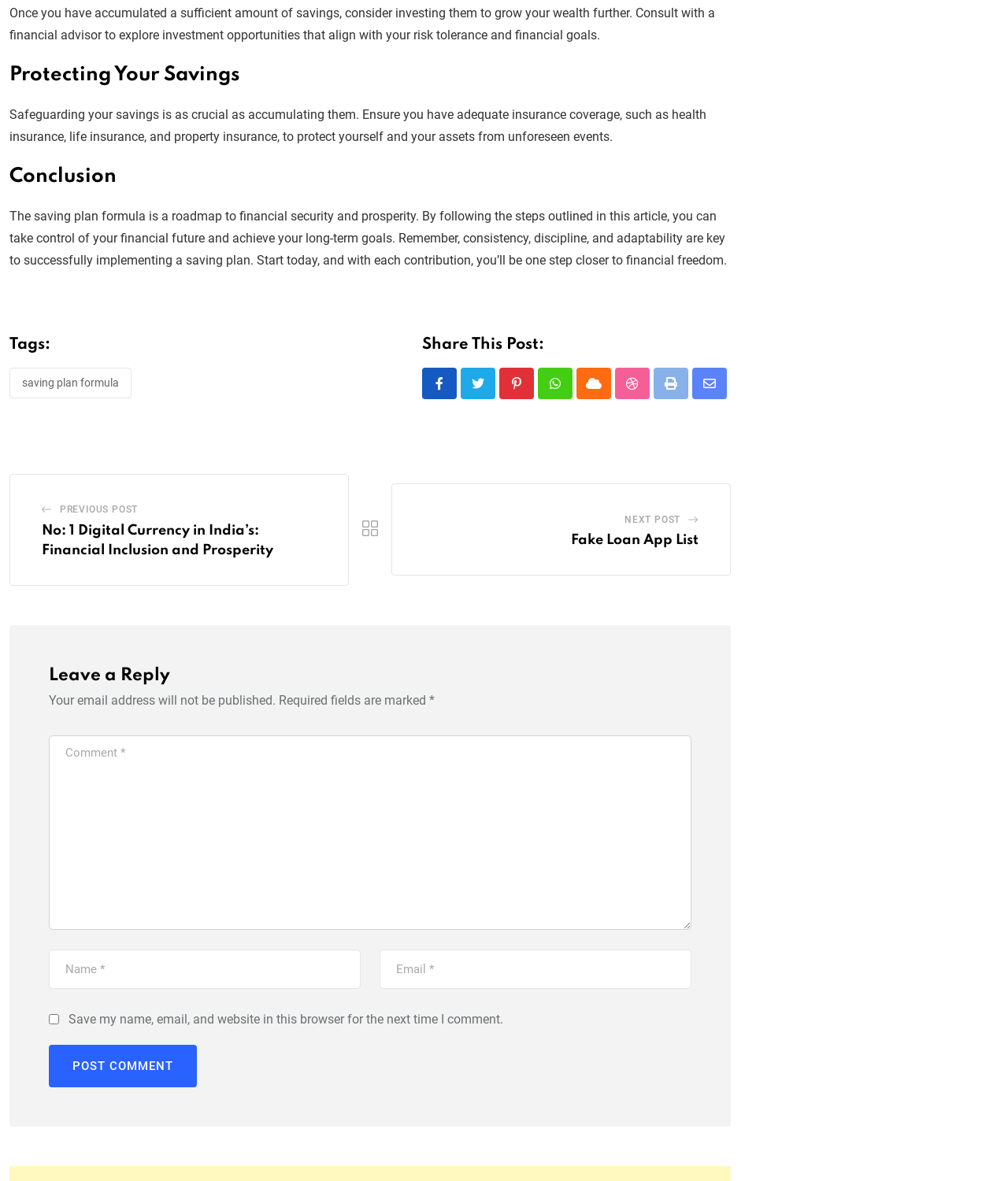What is the purpose of the 'Share This Post' section?
Relying on the image, give a concise answer in one word or a brief phrase.

Share the post on social media